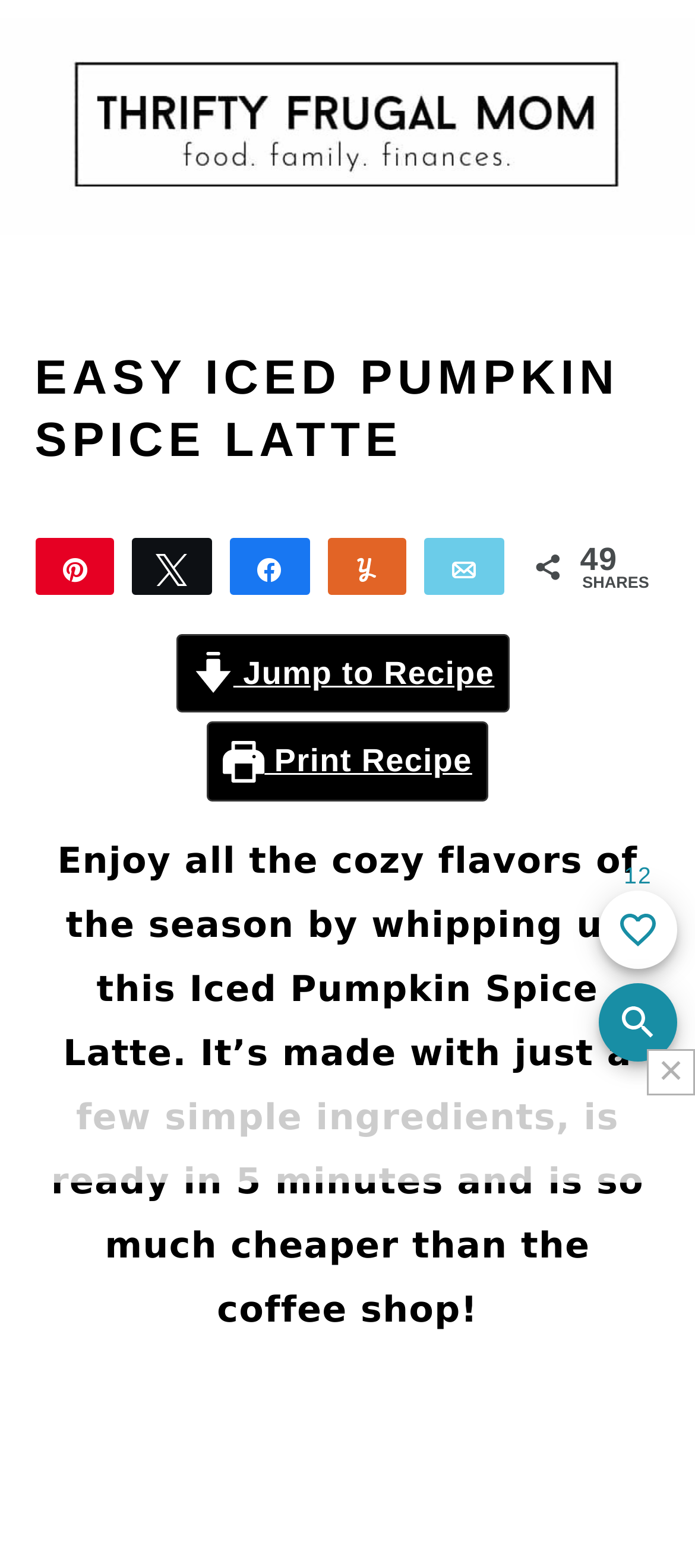Can you specify the bounding box coordinates for the region that should be clicked to fulfill this instruction: "Click on the 'Open search panel' button".

[0.862, 0.627, 0.974, 0.677]